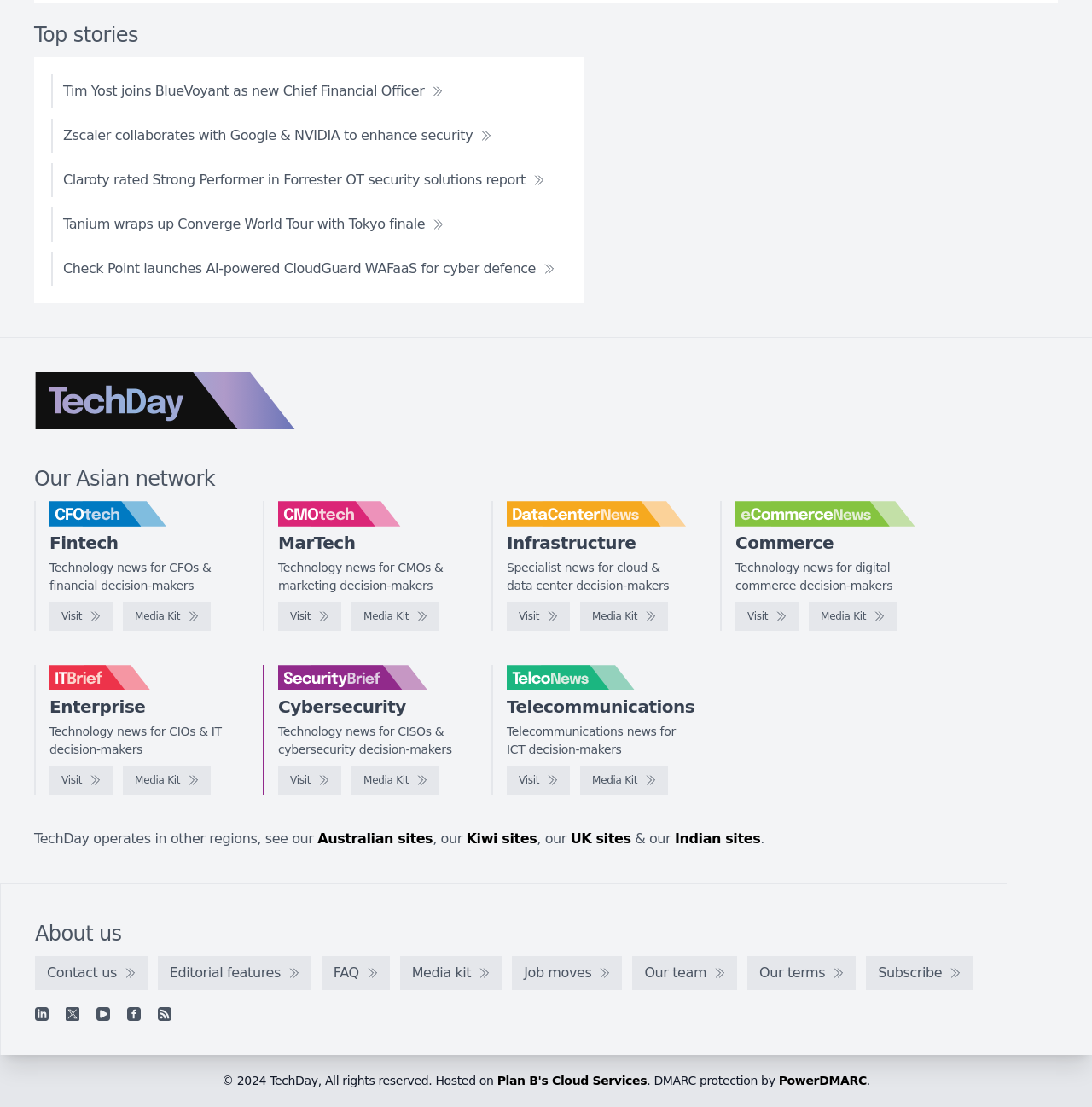Please respond in a single word or phrase: 
What is the region where TechDay operates besides this one?

Australian, Kiwi, UK, and Indian